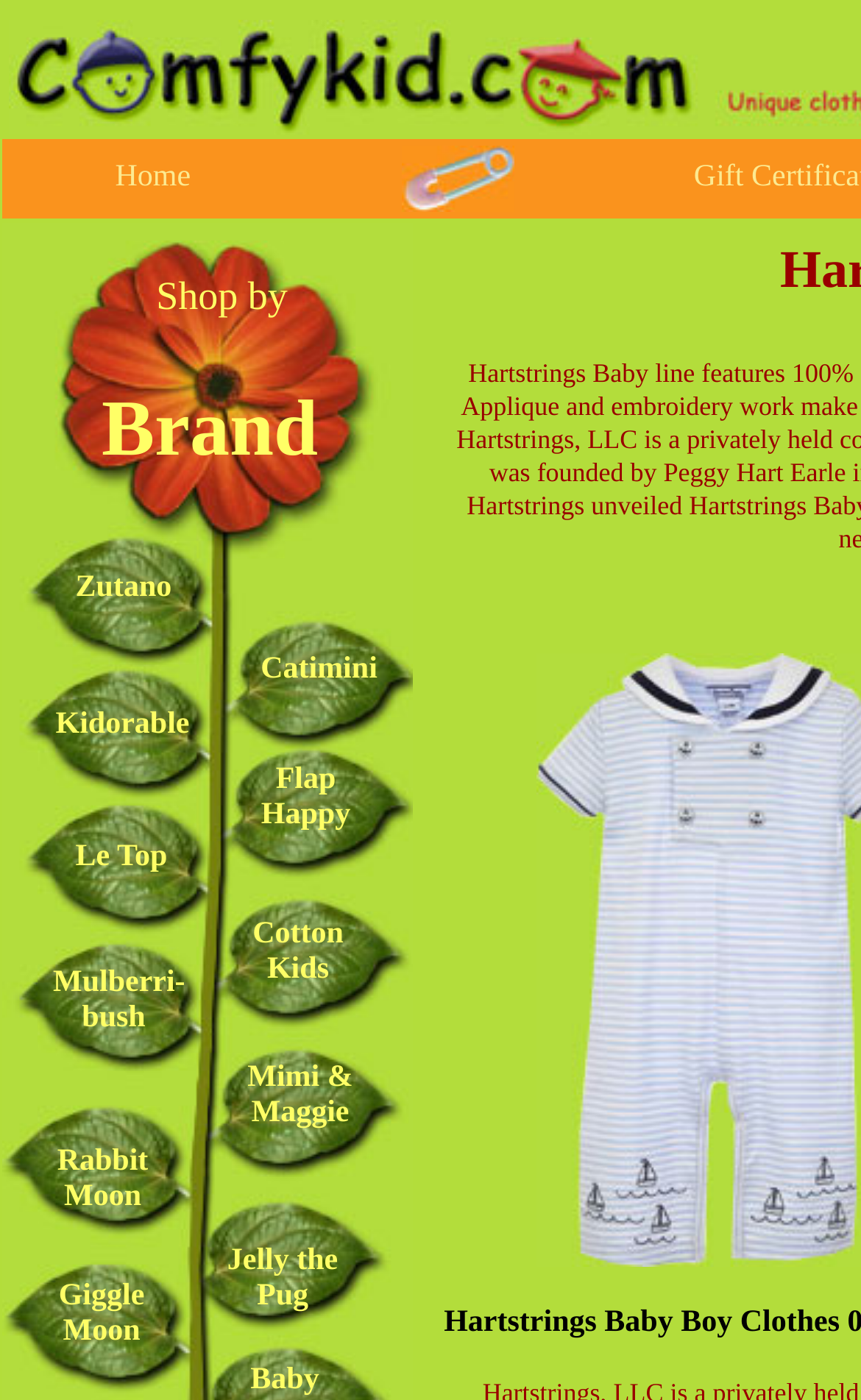Reply to the question with a single word or phrase:
Is there a search function on the webpage?

No